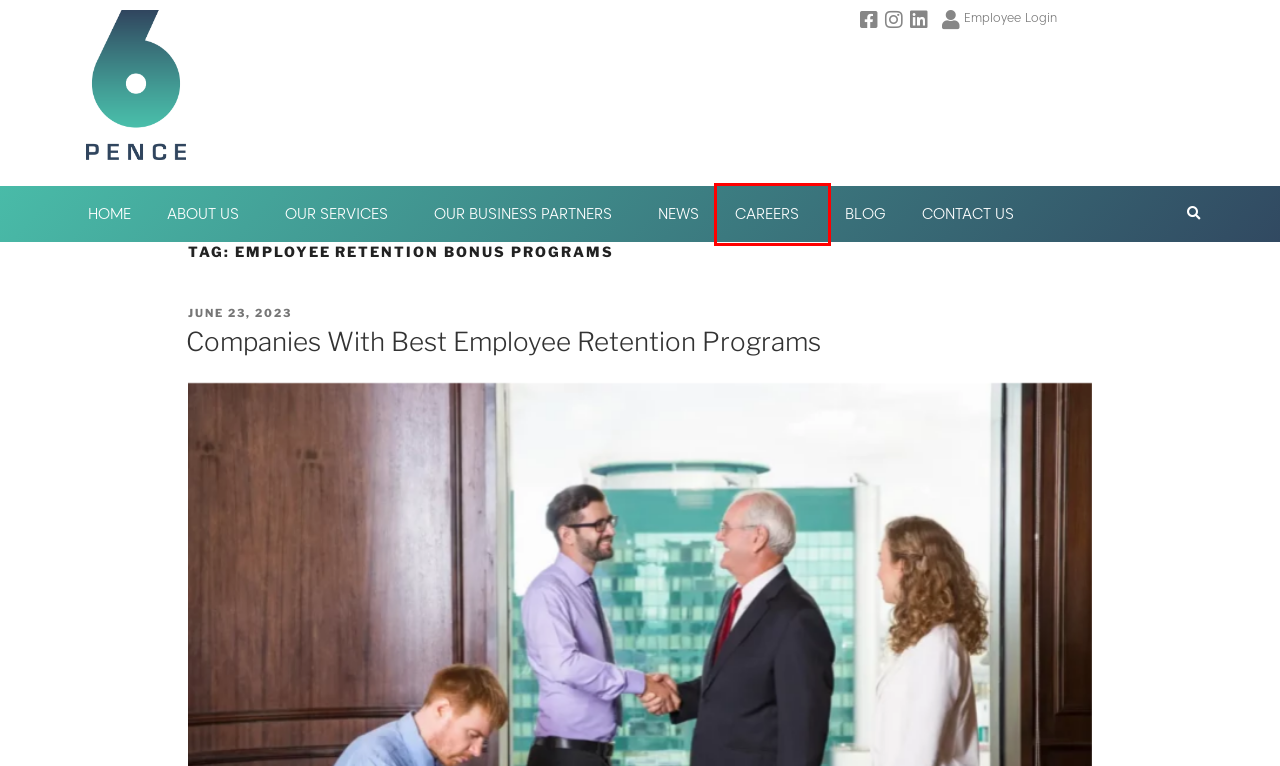Analyze the screenshot of a webpage featuring a red rectangle around an element. Pick the description that best fits the new webpage after interacting with the element inside the red bounding box. Here are the candidates:
A. Tailored & 360-Degree Solutions for Staff & Payroll Outsourcing
B. Careers - 6 Pence For Best Staff Outsourcing
C. Privacy Policy - 6 Pence For Best Staff Outsourcing
D. Top outsourcing and payroll solution in the GCC | 6 Pence
E. Jobs - 6 Pence For Best Staff Outsourcing
F. Our Services - 6 Pence For Best Staff Outsourcing
G. About Us - 6 Pence For Best Staff Outsourcing
H. Promoters Management - 6 Pence For Best Staff Outsourcing

B